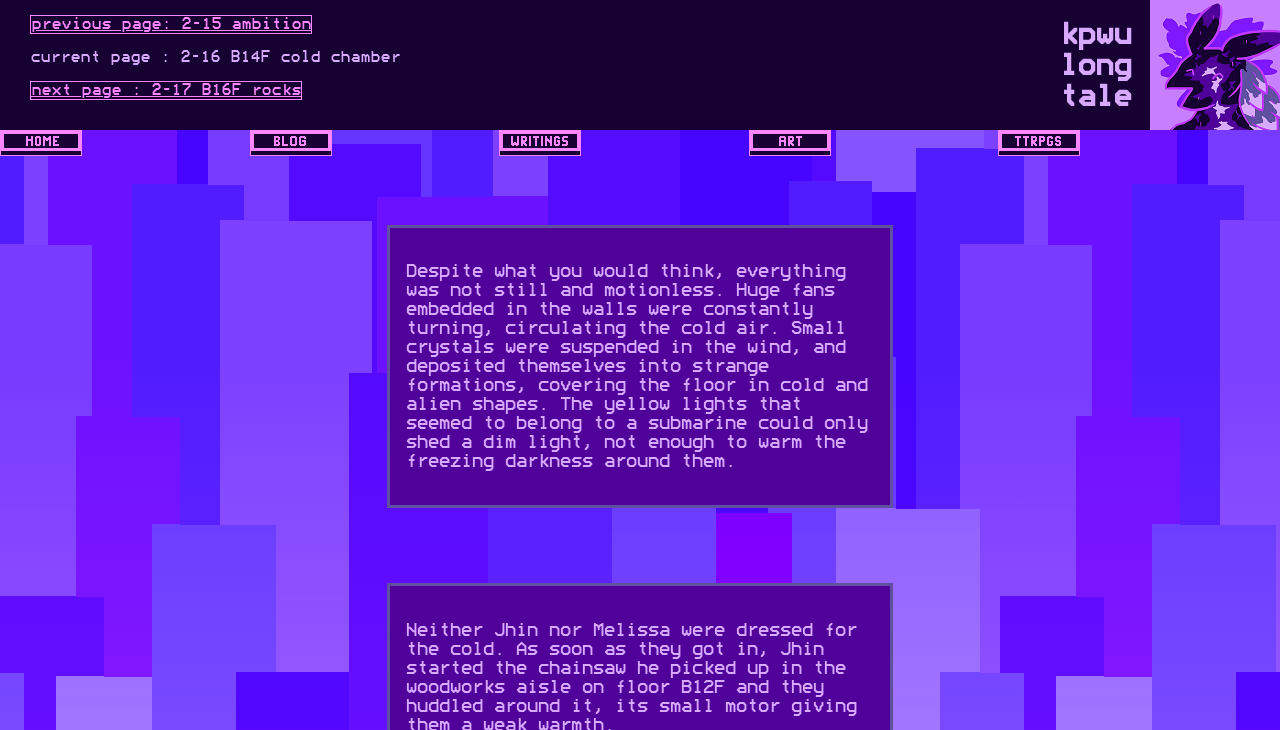Give a one-word or short phrase answer to this question: 
What is suspended in the wind?

small crystals